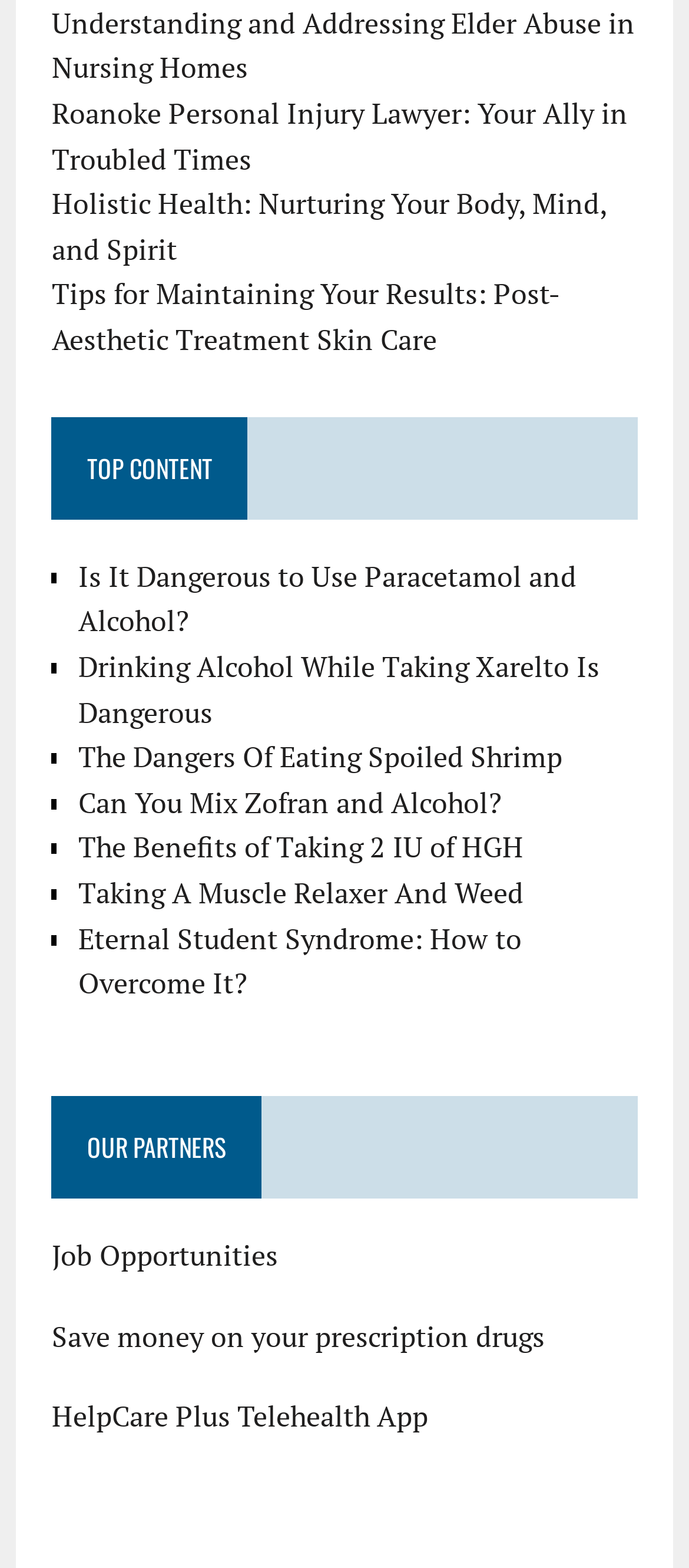Indicate the bounding box coordinates of the element that must be clicked to execute the instruction: "Explore job opportunities". The coordinates should be given as four float numbers between 0 and 1, i.e., [left, top, right, bottom].

[0.075, 0.788, 0.403, 0.813]